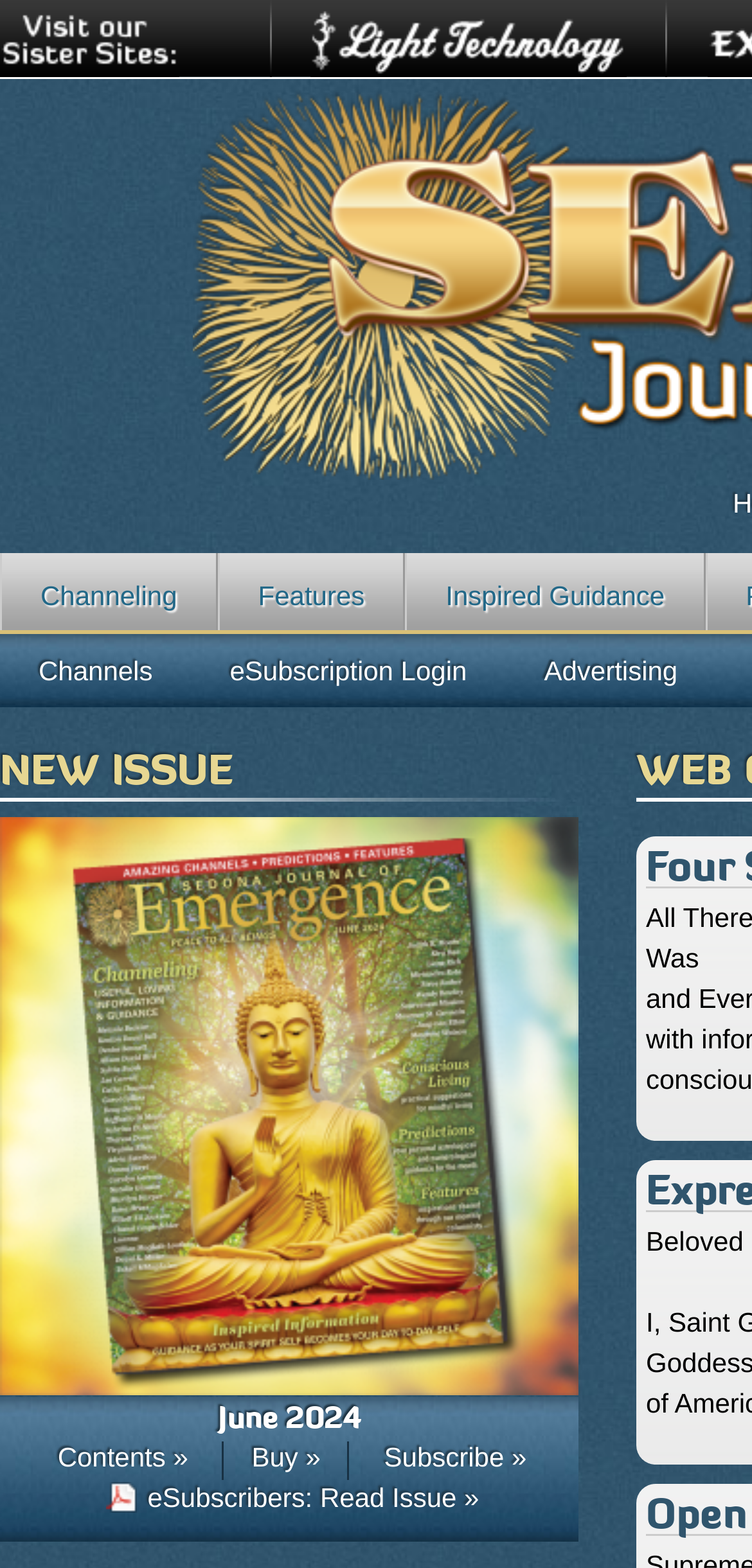Locate the bounding box coordinates of the element I should click to achieve the following instruction: "Click the MENU button".

None